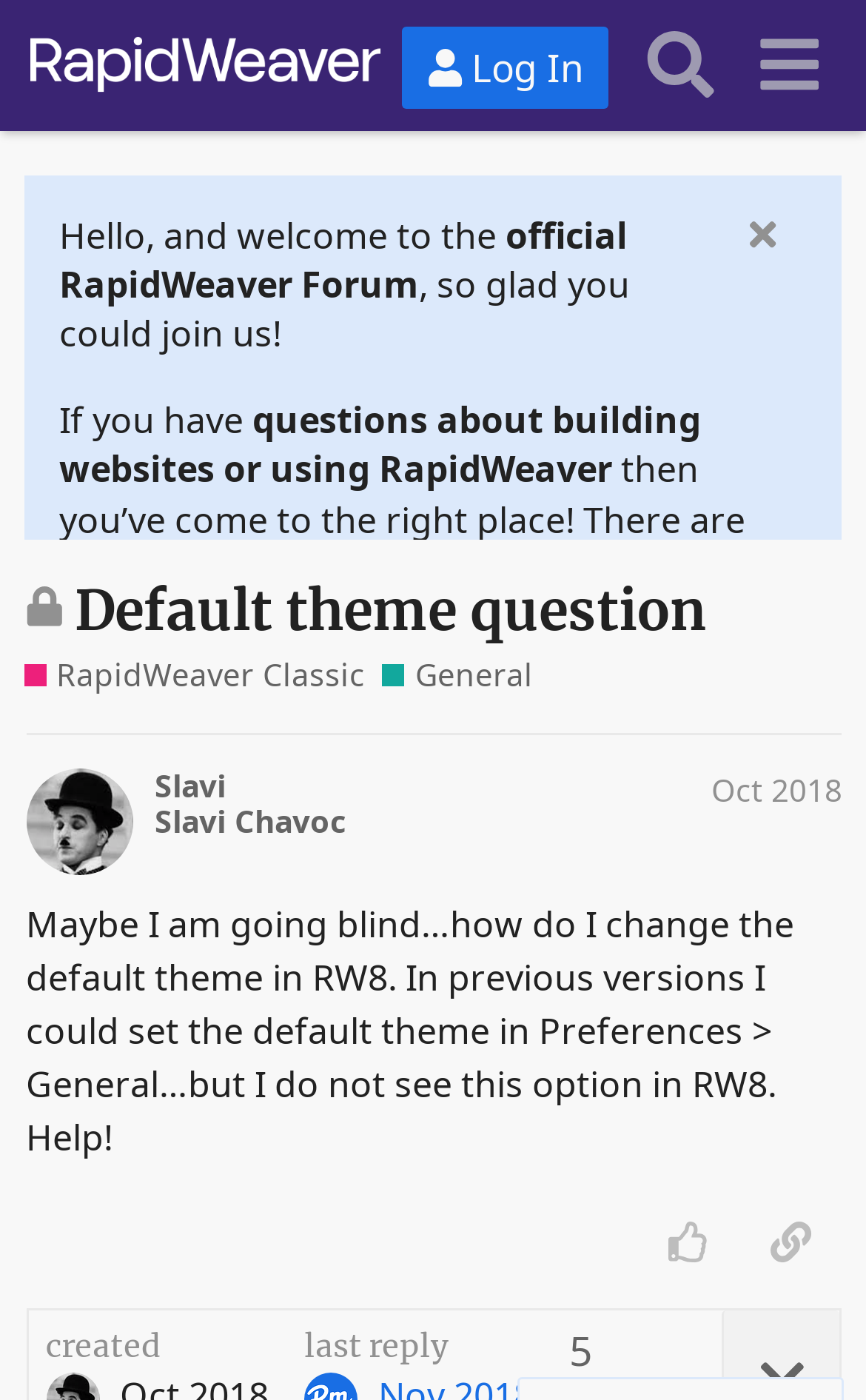Locate the bounding box coordinates of the element that needs to be clicked to carry out the instruction: "Log in to the forum". The coordinates should be given as four float numbers ranging from 0 to 1, i.e., [left, top, right, bottom].

[0.465, 0.02, 0.704, 0.078]